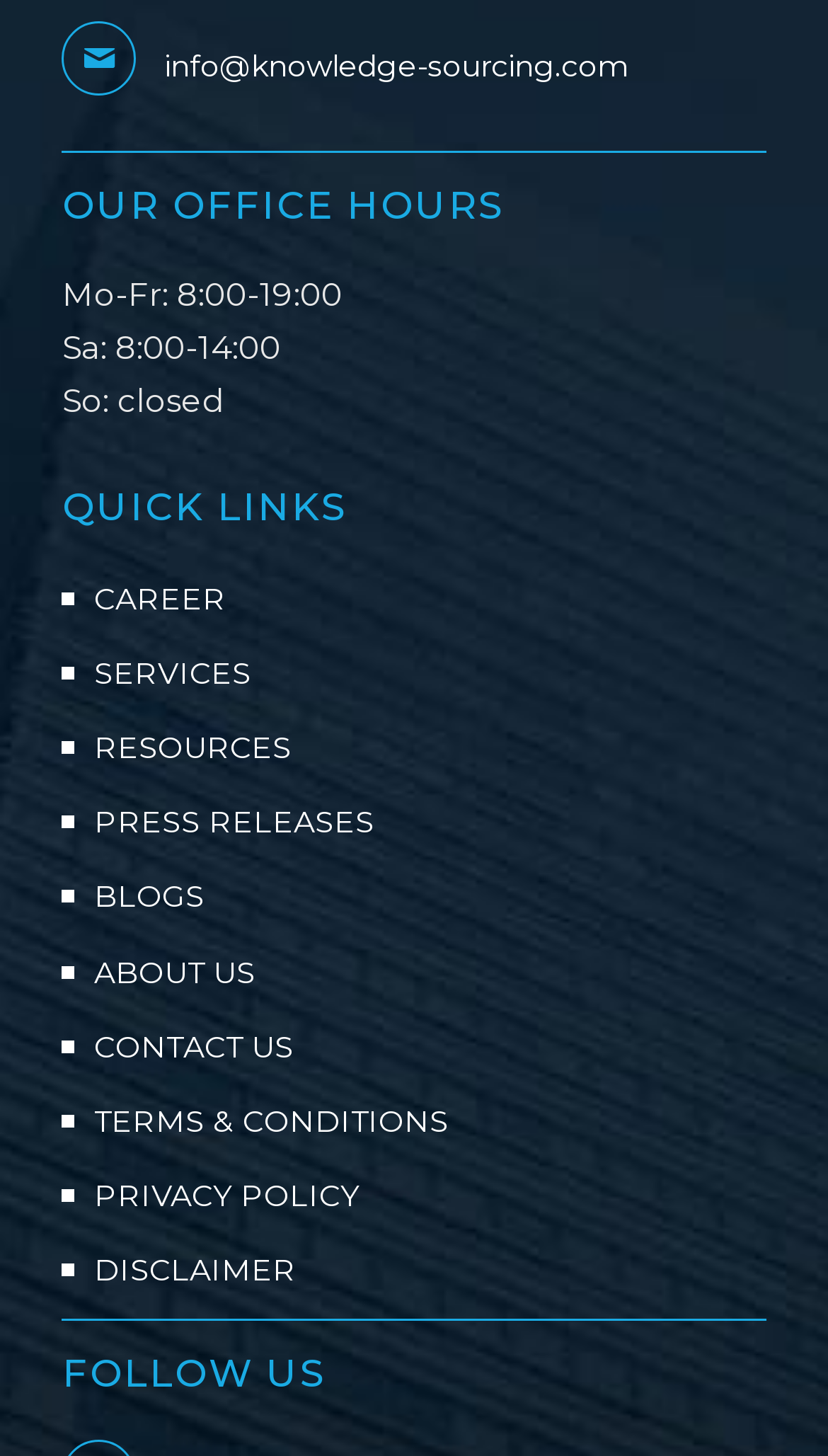Given the element description PRESS RELEASES, predict the bounding box coordinates for the UI element in the webpage screenshot. The format should be (top-left x, top-left y, bottom-right x, bottom-right y), and the values should be between 0 and 1.

[0.113, 0.551, 0.452, 0.578]